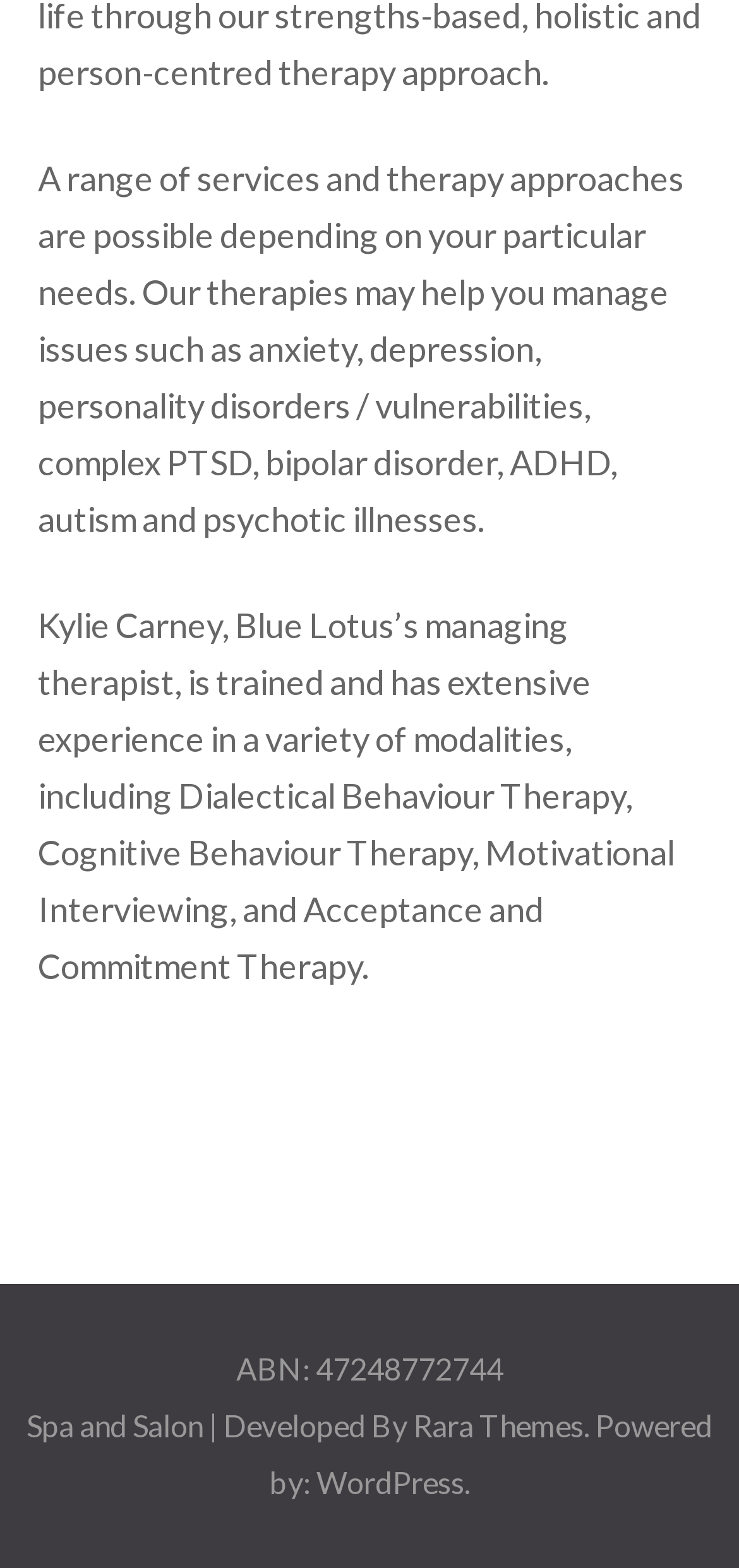Answer the following query concisely with a single word or phrase:
What is the ABN of Blue Lotus?

47248772744